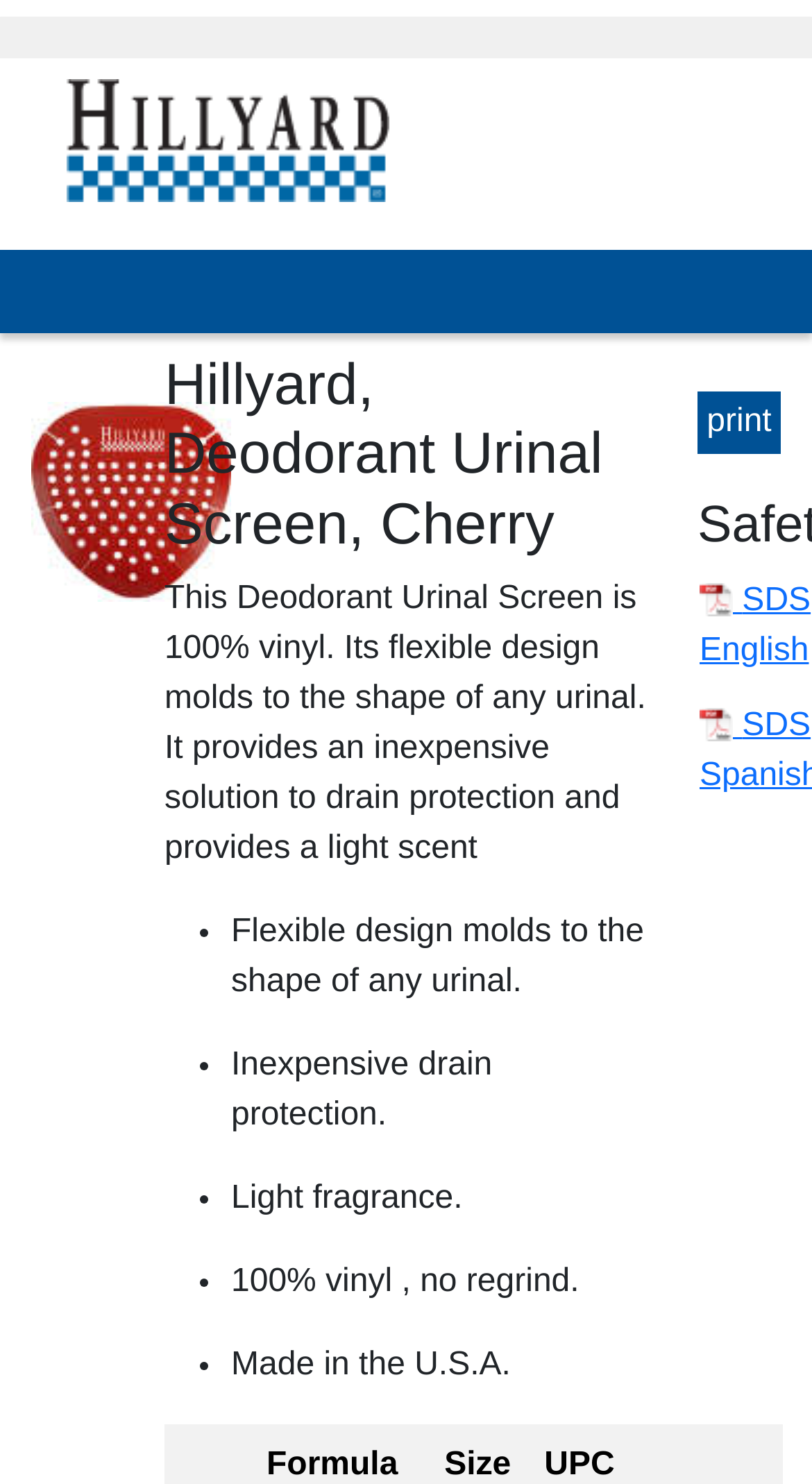Determine and generate the text content of the webpage's headline.

Hillyard, Deodorant Urinal Screen, Cherry